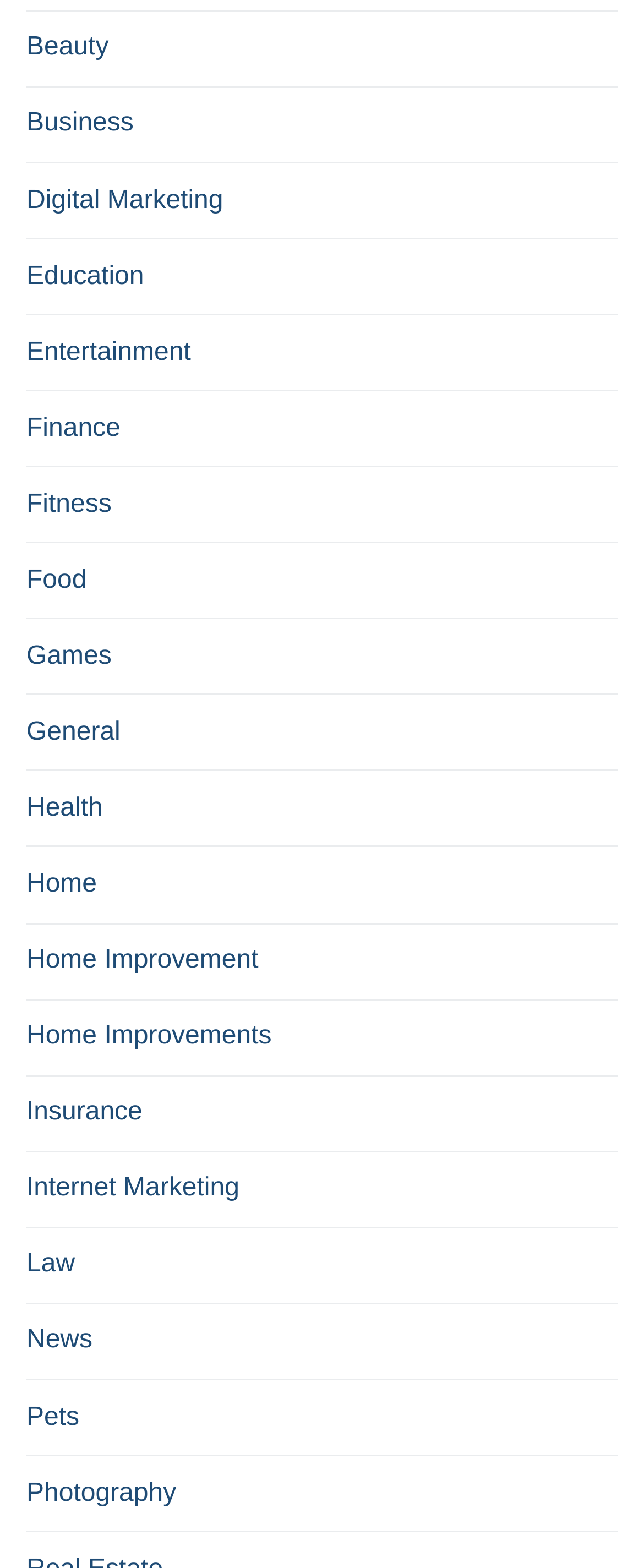Find the bounding box coordinates of the element's region that should be clicked in order to follow the given instruction: "Go to the Entertainment section". The coordinates should consist of four float numbers between 0 and 1, i.e., [left, top, right, bottom].

[0.041, 0.211, 0.959, 0.25]